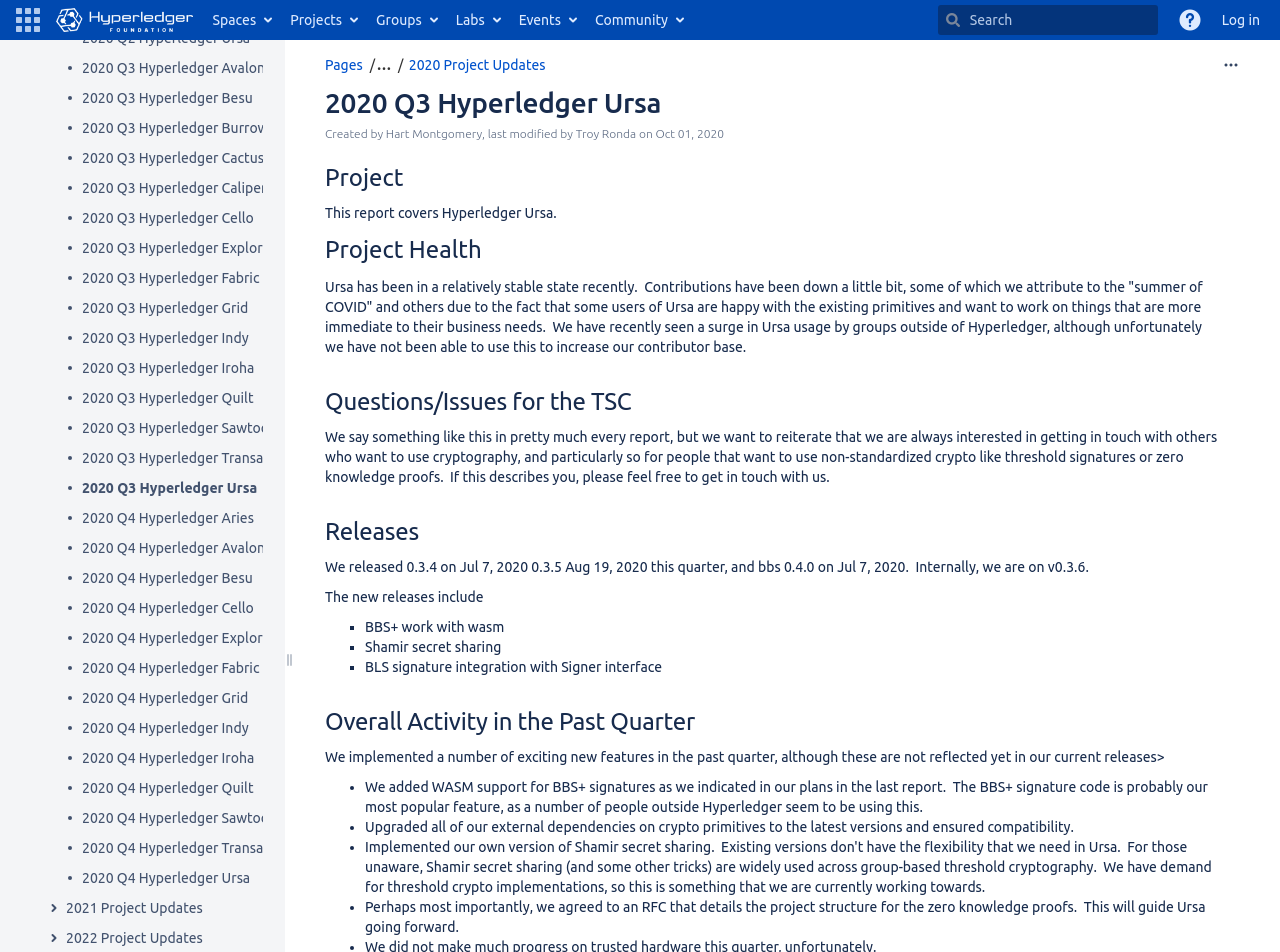Determine the bounding box coordinates for the region that must be clicked to execute the following instruction: "Expand the '2021 Project Updates' item".

[0.036, 0.946, 0.048, 0.963]